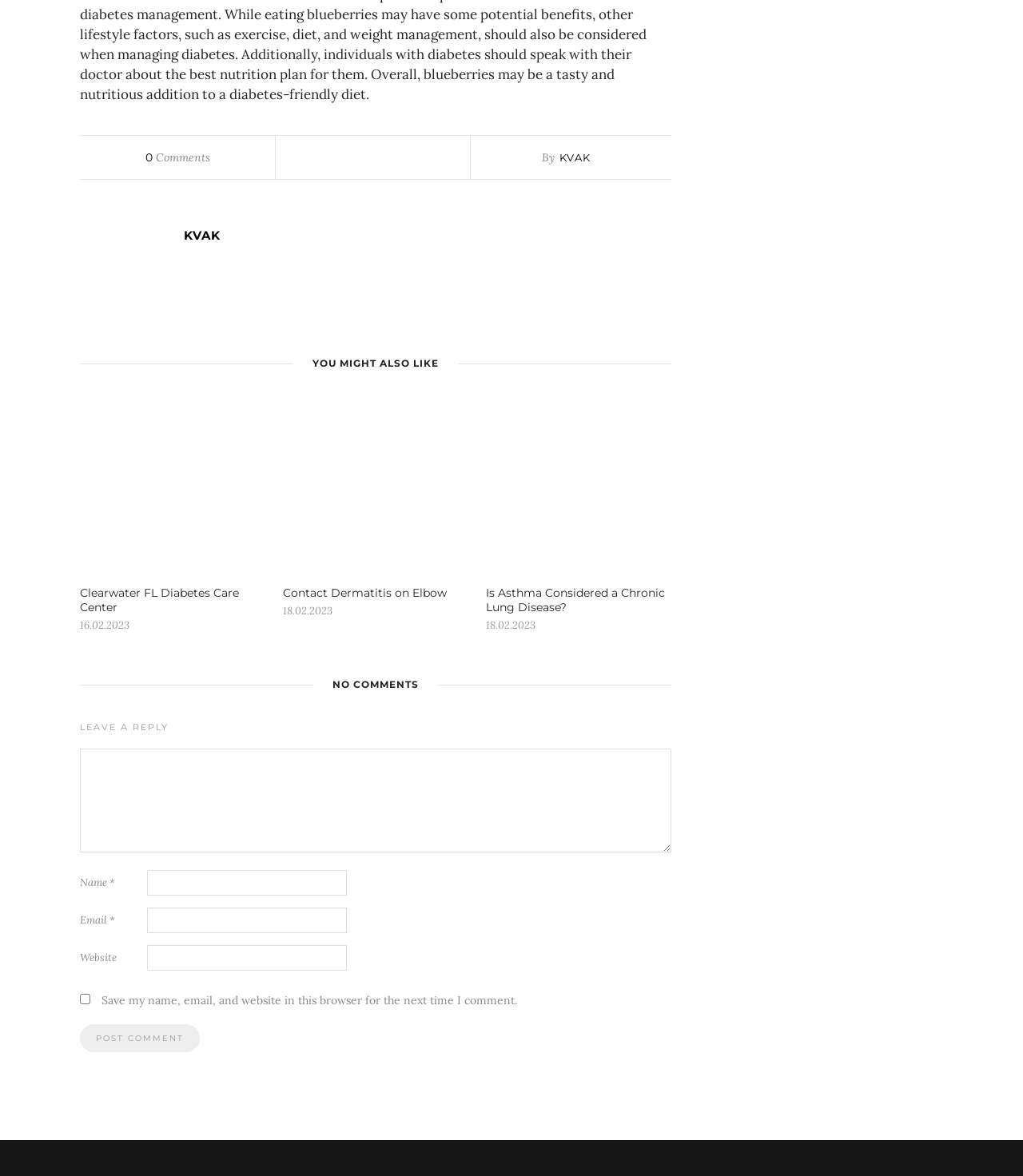What is the date of the article 'Clearwater FL Diabetes Care Center'?
Analyze the image and provide a thorough answer to the question.

The date of the article 'Clearwater FL Diabetes Care Center' is 16.02.2023, which is mentioned in the StaticText '16.02.2023' with the bounding box coordinates [0.078, 0.526, 0.127, 0.538].